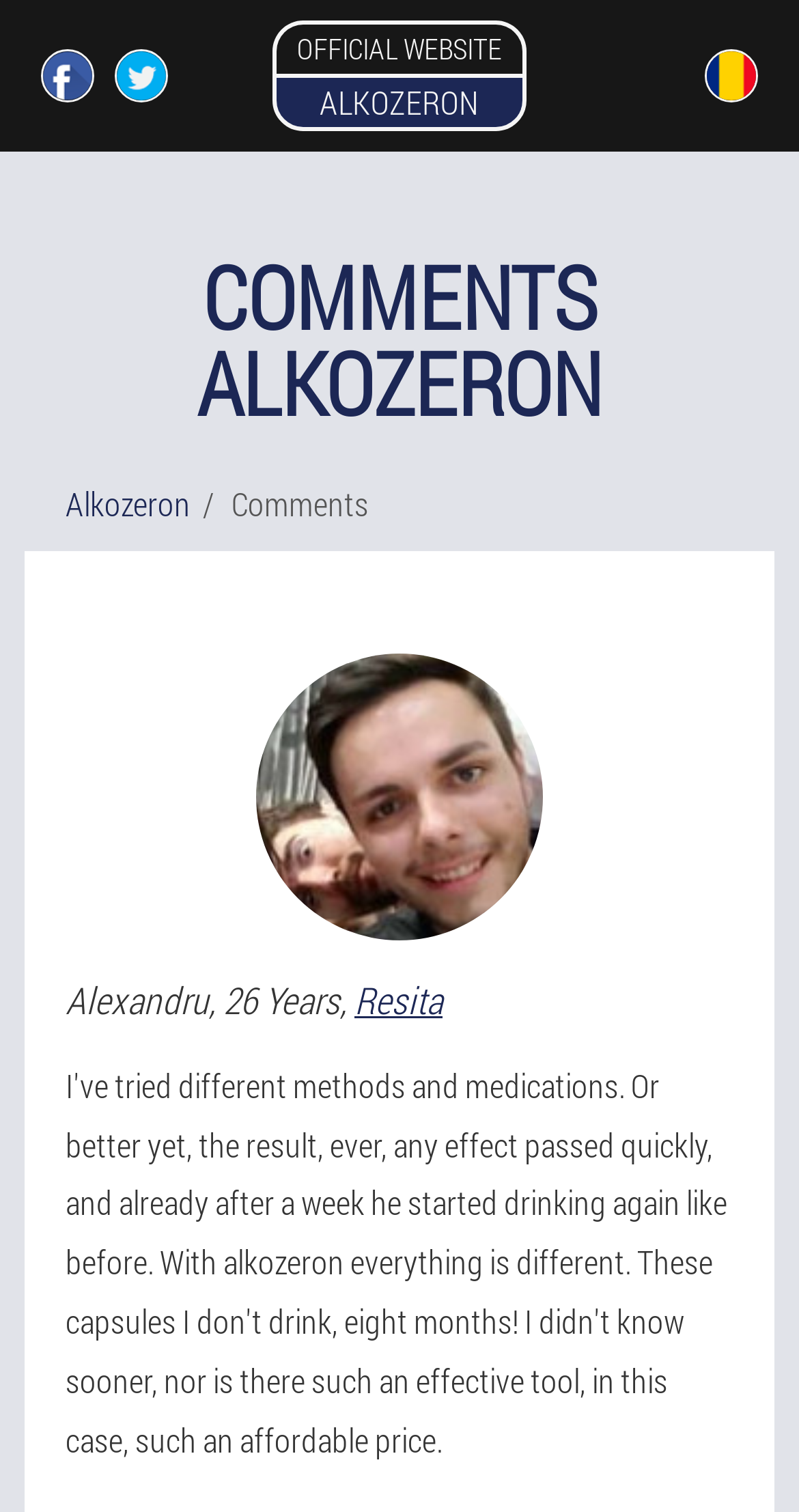What is the purpose of the 'OFFICIAL WEBSITE ALKOZERON' link?
Based on the screenshot, provide your answer in one word or phrase.

To access the official website